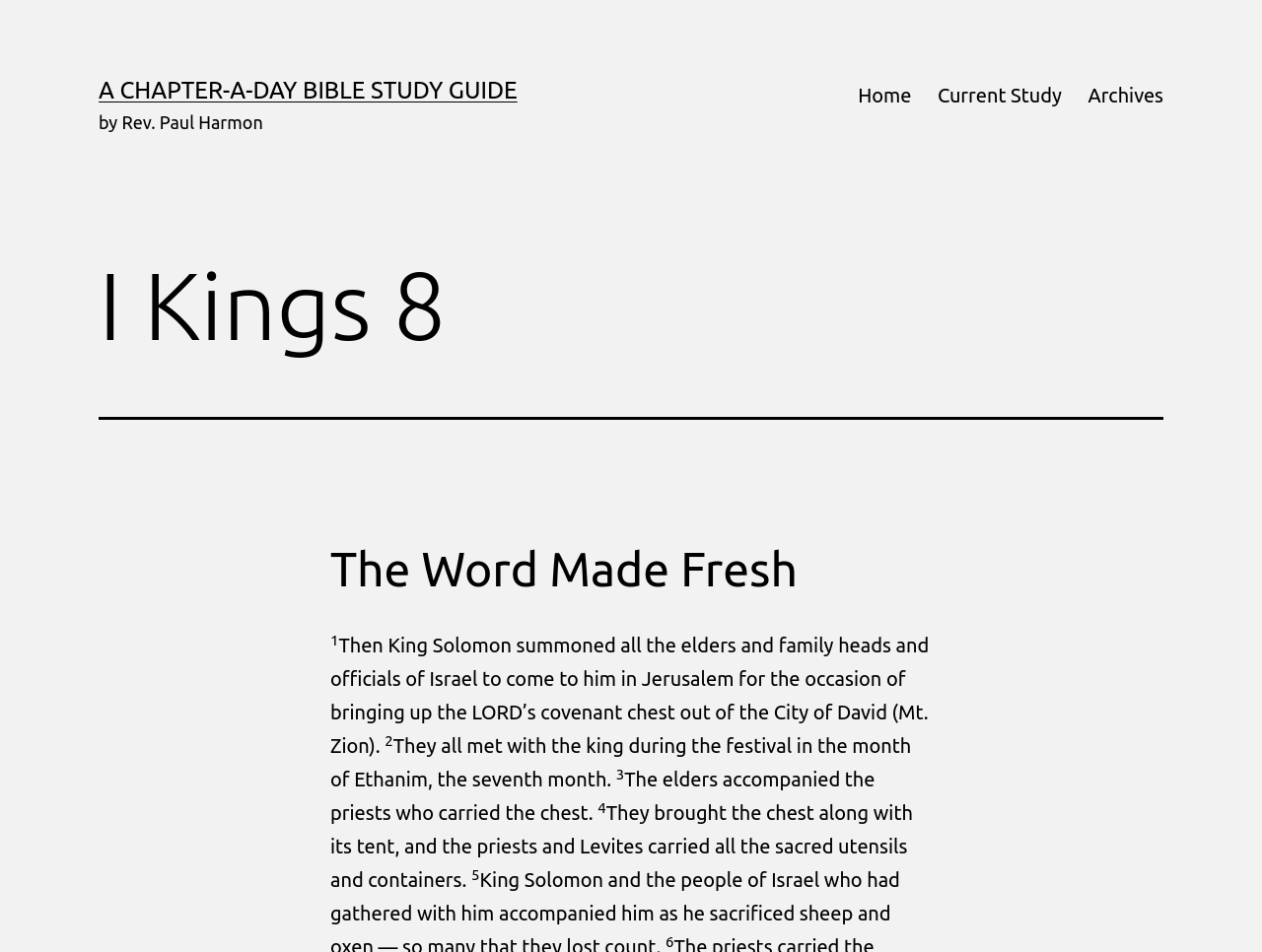Locate the UI element described by Archives in the provided webpage screenshot. Return the bounding box coordinates in the format (top-left x, top-left y, bottom-right x, bottom-right y), ensuring all values are between 0 and 1.

[0.852, 0.075, 0.932, 0.126]